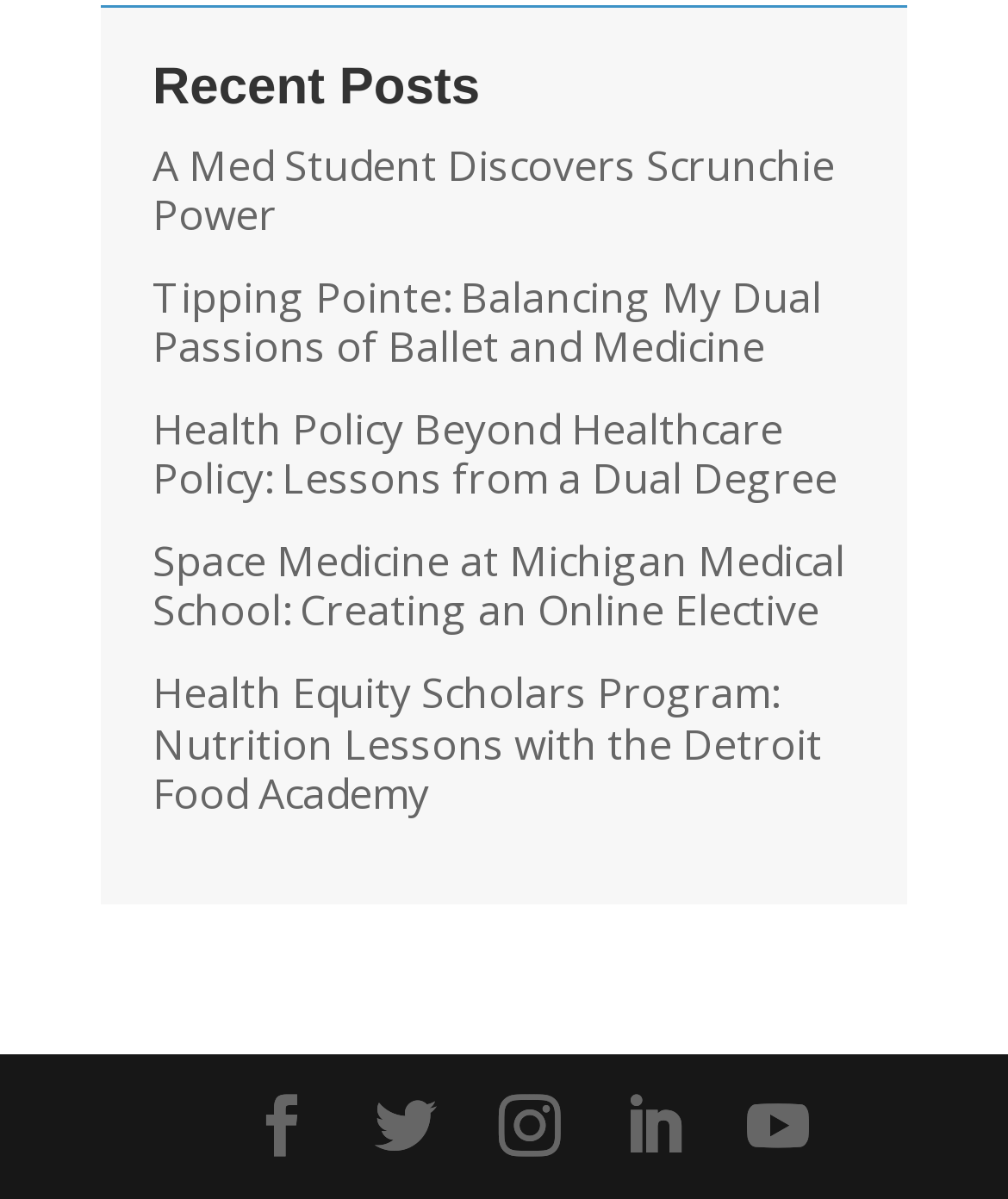Locate the bounding box coordinates of the area where you should click to accomplish the instruction: "read 'Health Equity Scholars Program: Nutrition Lessons with the Detroit Food Academy'".

[0.151, 0.555, 0.815, 0.685]